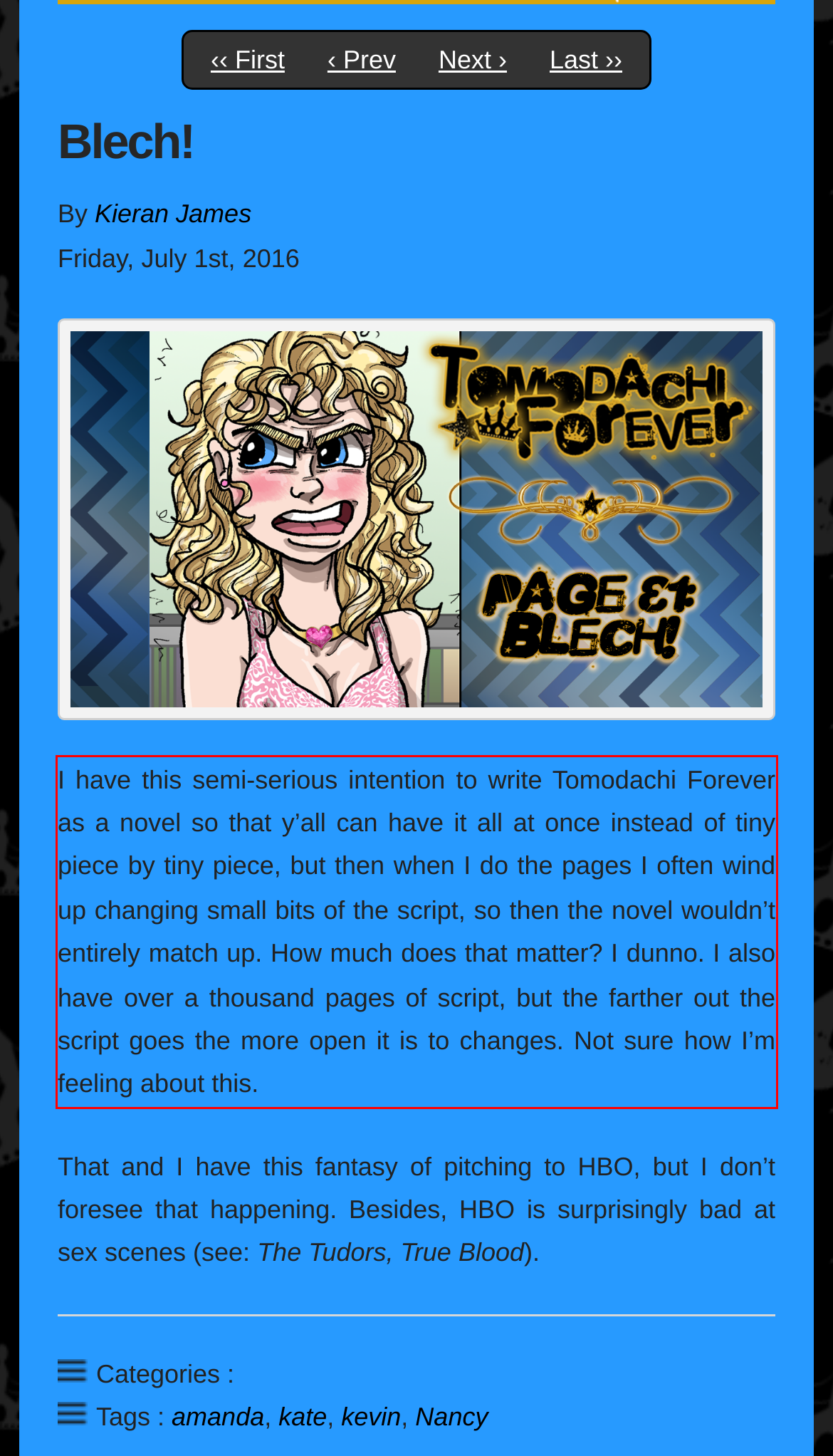The screenshot provided shows a webpage with a red bounding box. Apply OCR to the text within this red bounding box and provide the extracted content.

I have this semi-serious intention to write Tomodachi Forever as a novel so that y’all can have it all at once instead of tiny piece by tiny piece, but then when I do the pages I often wind up changing small bits of the script, so then the novel wouldn’t entirely match up. How much does that matter? I dunno. I also have over a thousand pages of script, but the farther out the script goes the more open it is to changes. Not sure how I’m feeling about this.